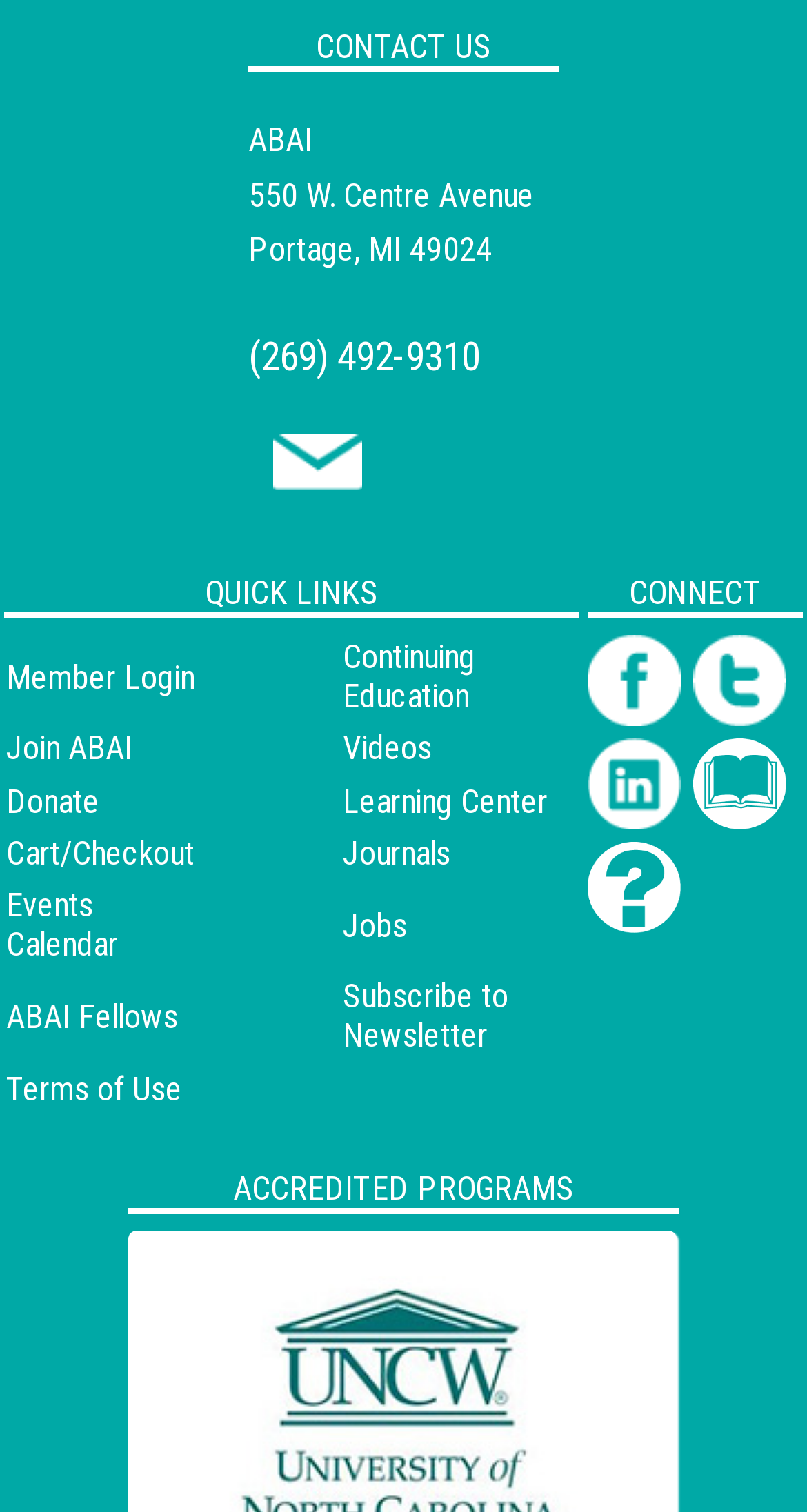Please determine the bounding box coordinates of the area that needs to be clicked to complete this task: 'Donate to ABAI'. The coordinates must be four float numbers between 0 and 1, formatted as [left, top, right, bottom].

[0.008, 0.516, 0.123, 0.542]